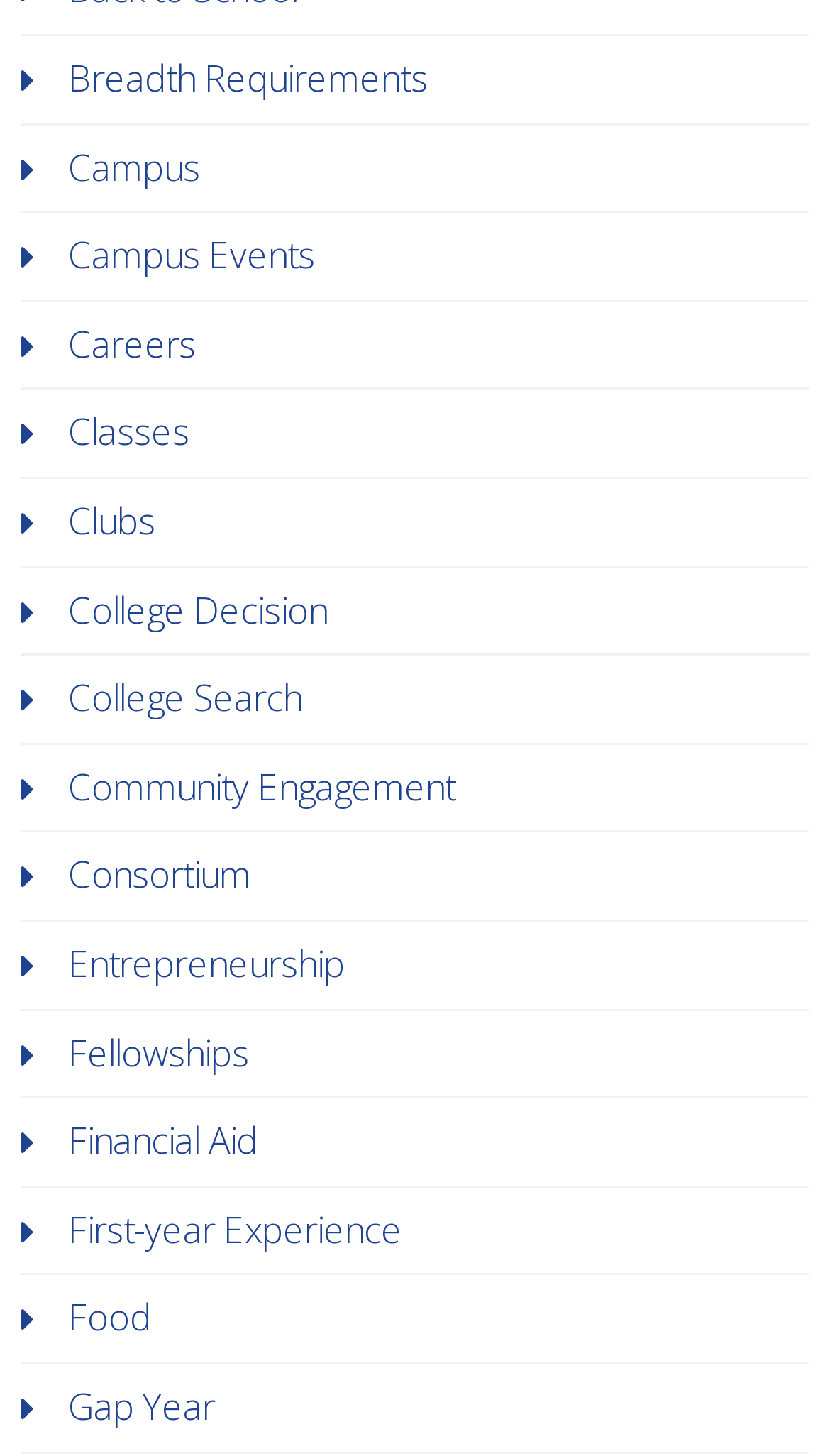Determine the bounding box coordinates of the region to click in order to accomplish the following instruction: "Go to December 2023". Provide the coordinates as four float numbers between 0 and 1, specifically [left, top, right, bottom].

None